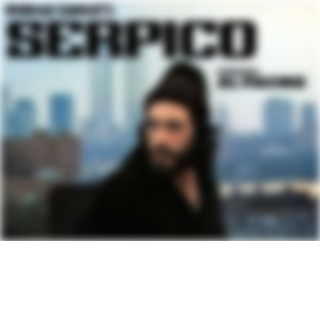Based on the visual content of the image, answer the question thoroughly: What is the main theme of the film 'Serpico'?

The caption states that the film's narrative focuses on themes of integrity and corruption within the police force, which allows us to identify the main theme of the film.